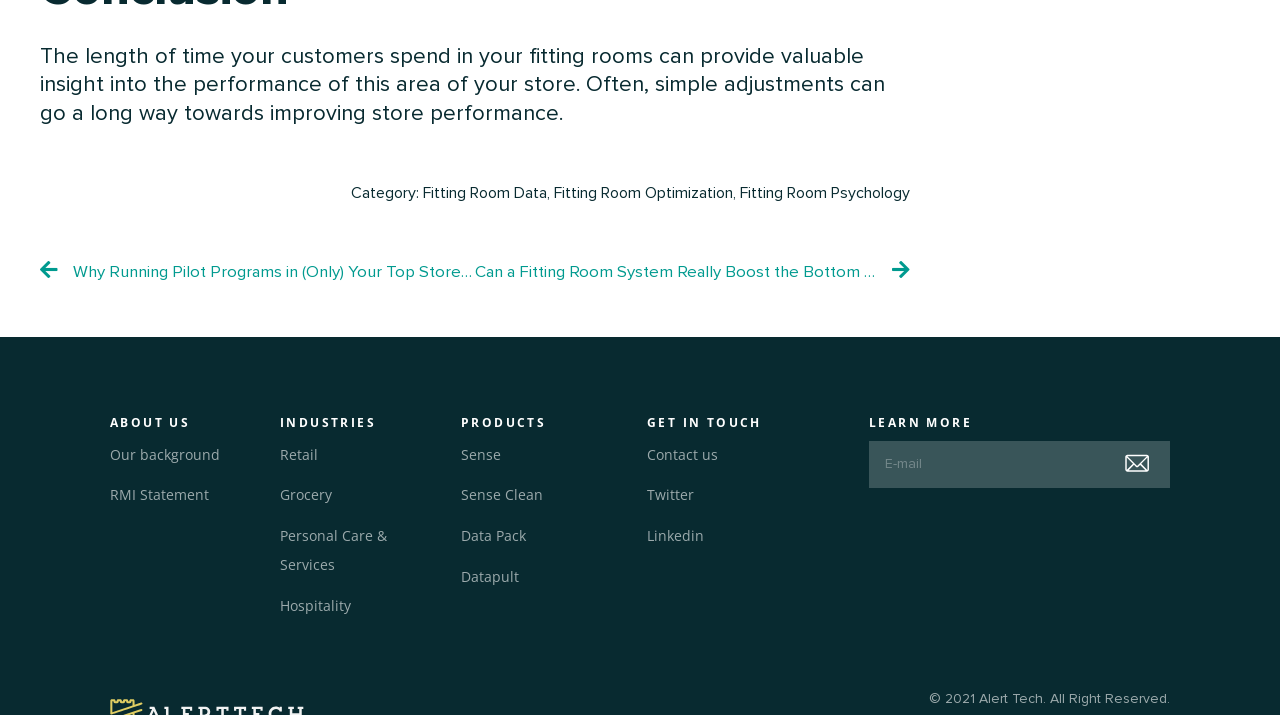What is the topic of the first paragraph?
Refer to the image and offer an in-depth and detailed answer to the question.

The first paragraph starts with 'The length of time your customers spend in your fitting rooms...' and provides links to related topics, including 'Fitting Room Data', 'Fitting Room Optimization', and 'Fitting Room Psychology', indicating that the topic is related to fitting room data and its importance in store performance.